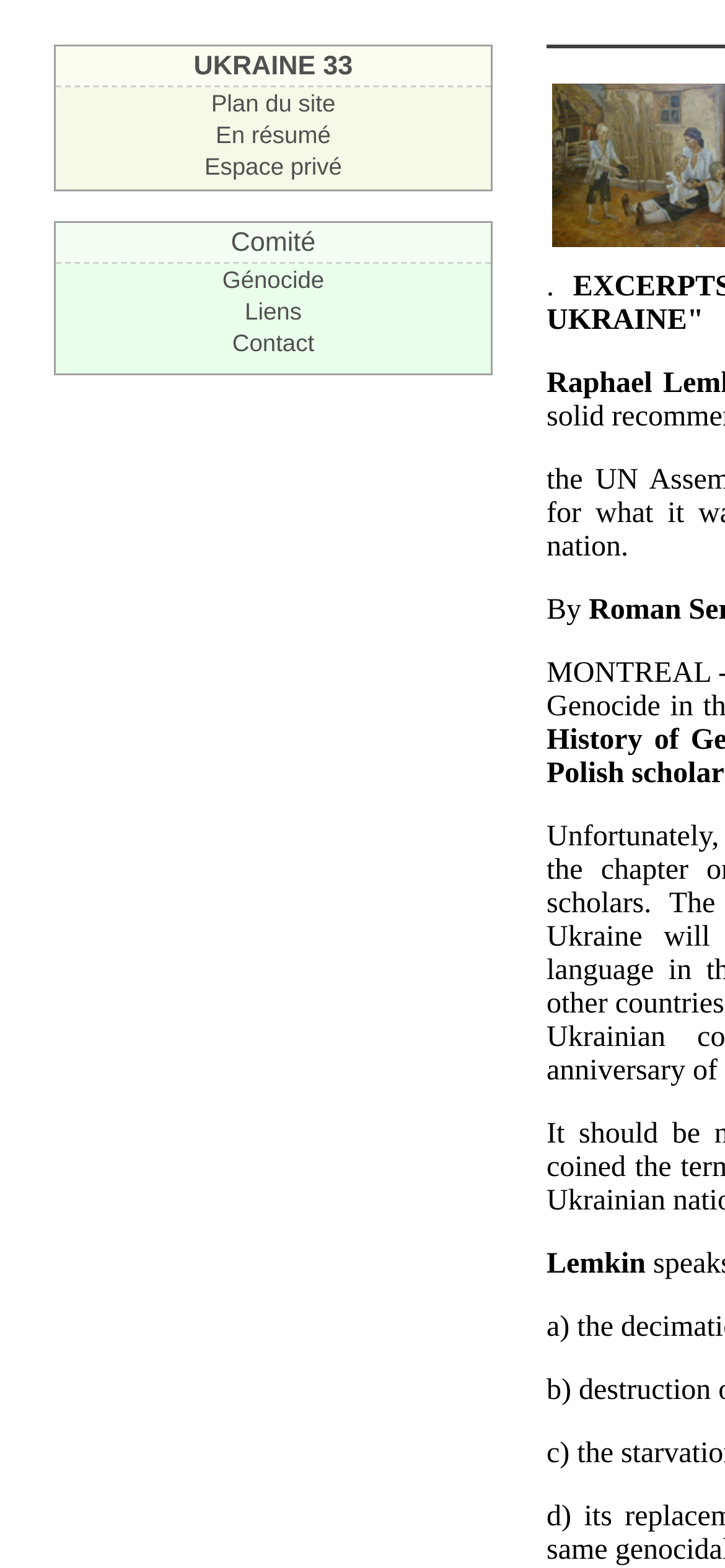How many StaticText elements are there on the webpage?
Please provide a single word or phrase as your answer based on the image.

2